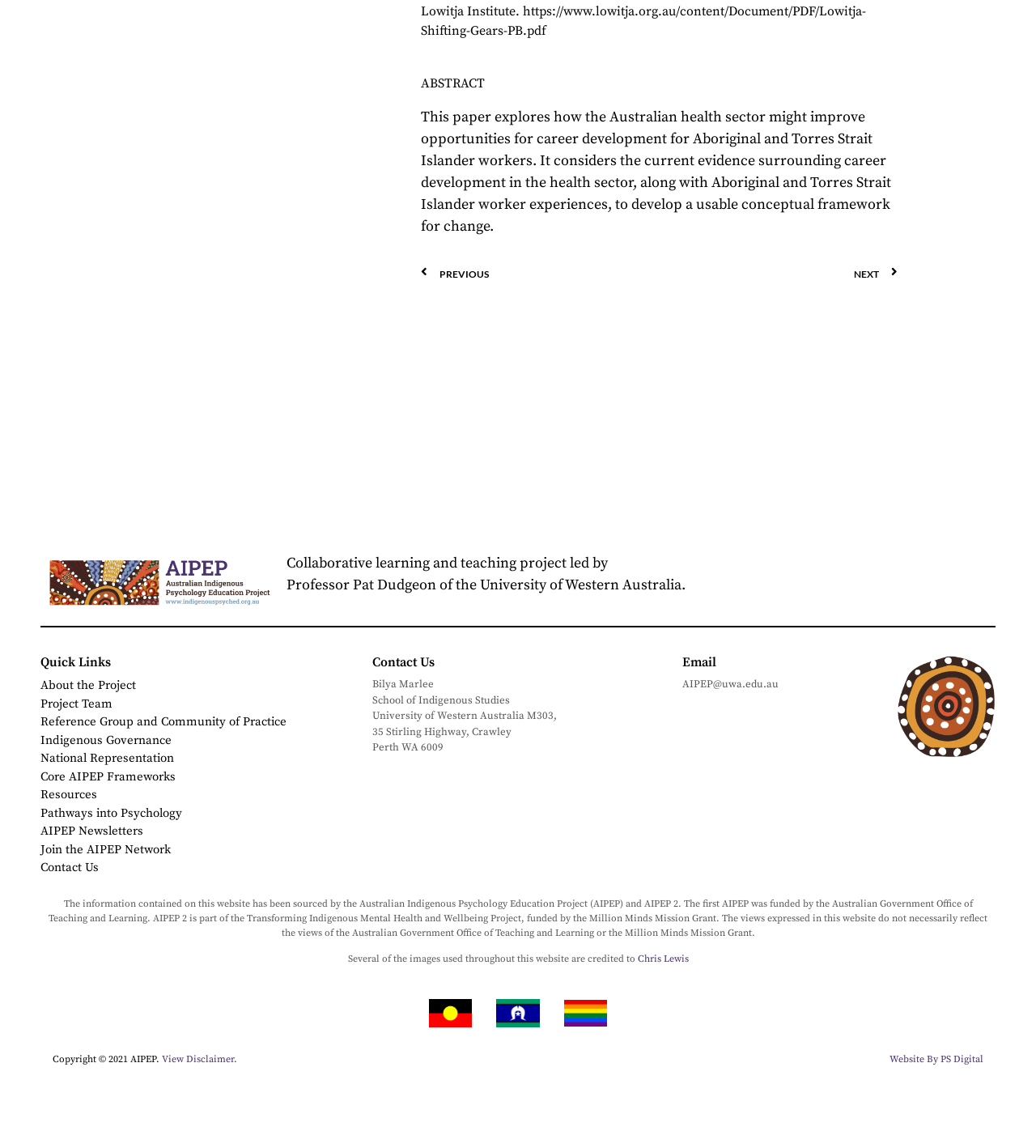From the webpage screenshot, identify the region described by AIPEP@uwa.edu.au. Provide the bounding box coordinates as (top-left x, top-left y, bottom-right x, bottom-right y), with each value being a floating point number between 0 and 1.

[0.659, 0.59, 0.752, 0.602]